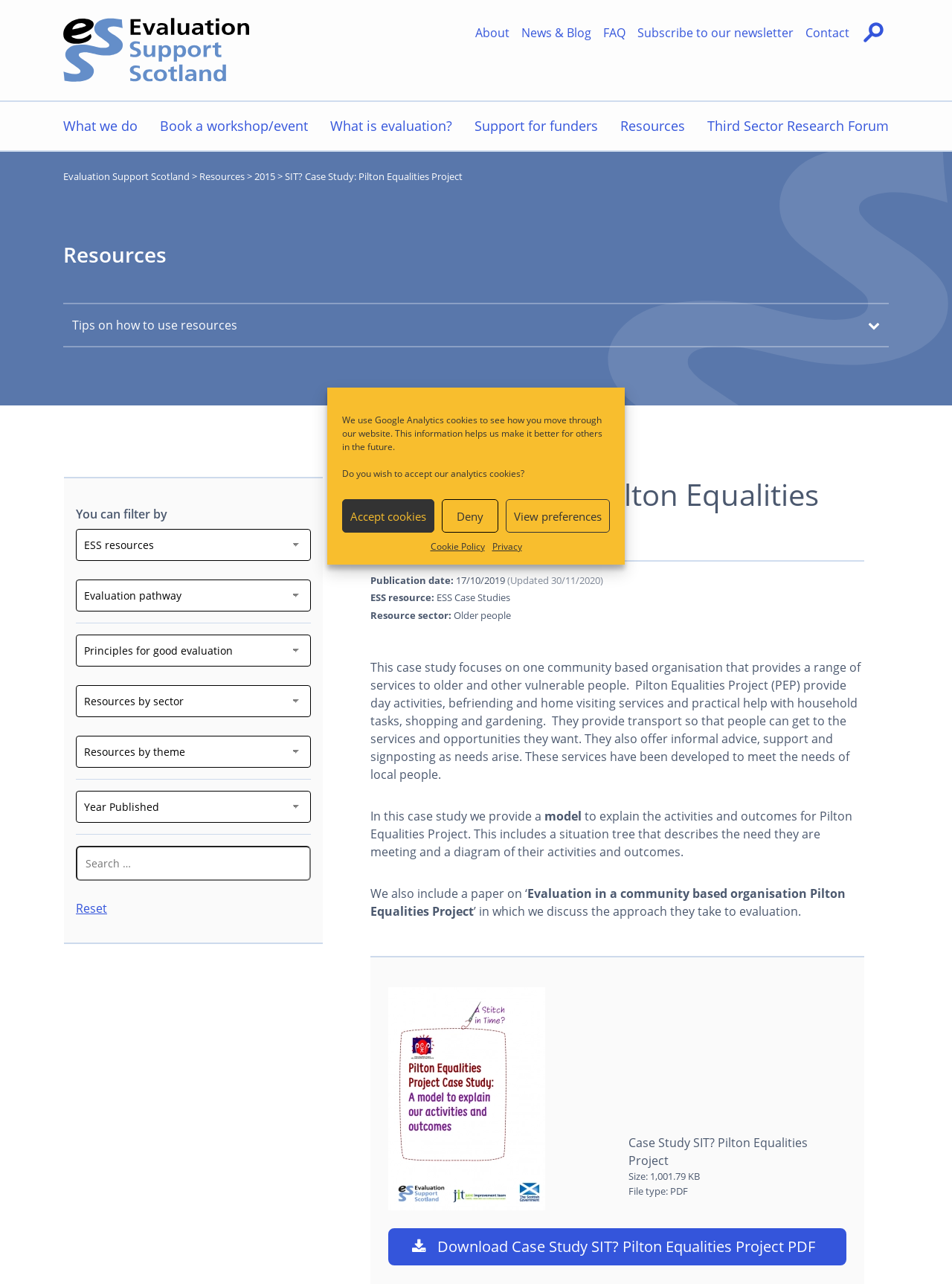Summarize the webpage comprehensively, mentioning all visible components.

This webpage is about a case study on Pilton Equalities Project, a community-based organization that provides services to older and vulnerable people. At the top of the page, there is a dialog box for managing cookie consent, which includes a description of the cookies used, buttons to accept or deny cookies, and links to the cookie policy and privacy policy.

Below the dialog box, there is a main navigation menu with links to various sections of the website, including "What we do", "Book a workshop/event", "What is evaluation?", and others. The menu is followed by a search bar with a toggle button and a button to subscribe to the newsletter.

The main content of the page is divided into two sections. The first section has a heading "SIT? Case Study: Pilton Equalities Project" and includes a publication date, a description of the case study, and information about the resource sector and target audience. The second section has a heading "You can filter by" and includes a series of comboboxes and a search bar.

Below the filtering section, there is a long paragraph of text that describes the case study in more detail, including the services provided by Pilton Equalities Project and the approach they take to evaluation. The text is followed by a link to download the case study as a PDF file.

Throughout the page, there are several buttons, links, and images, including a logo of Evaluation Support Scotland and icons for search, toggle, and download. The overall layout of the page is organized and easy to navigate, with clear headings and concise text.